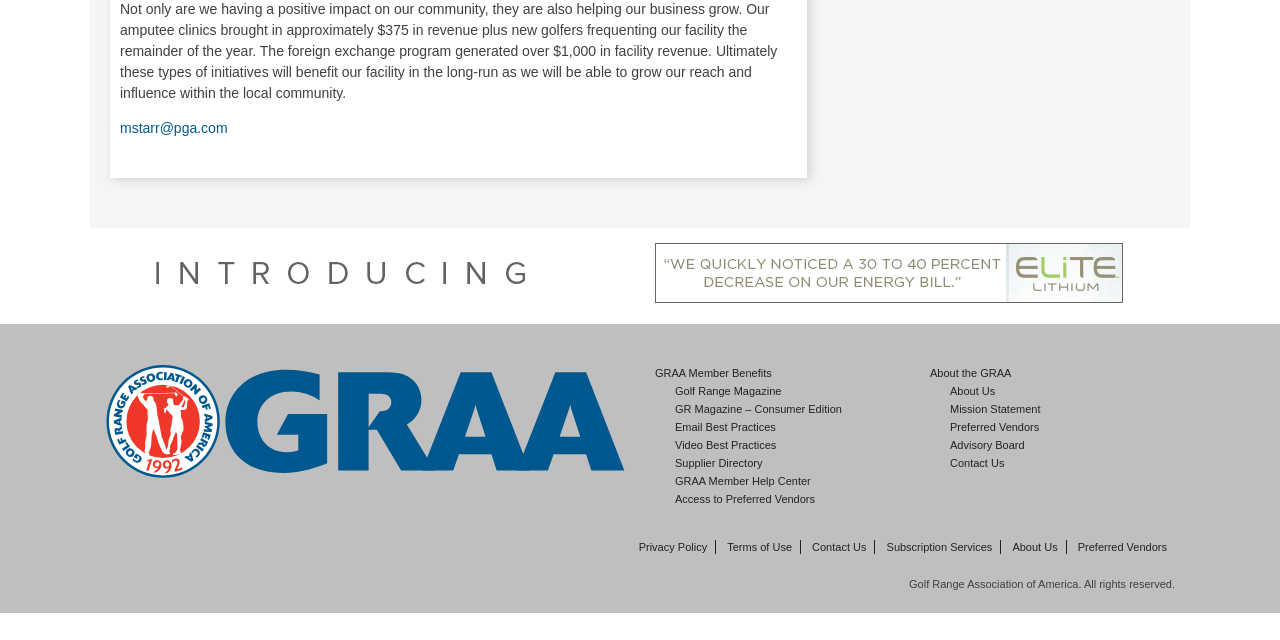Specify the bounding box coordinates (top-left x, top-left y, bottom-right x, bottom-right y) of the UI element in the screenshot that matches this description: GRAA Member Help Center

[0.527, 0.742, 0.633, 0.761]